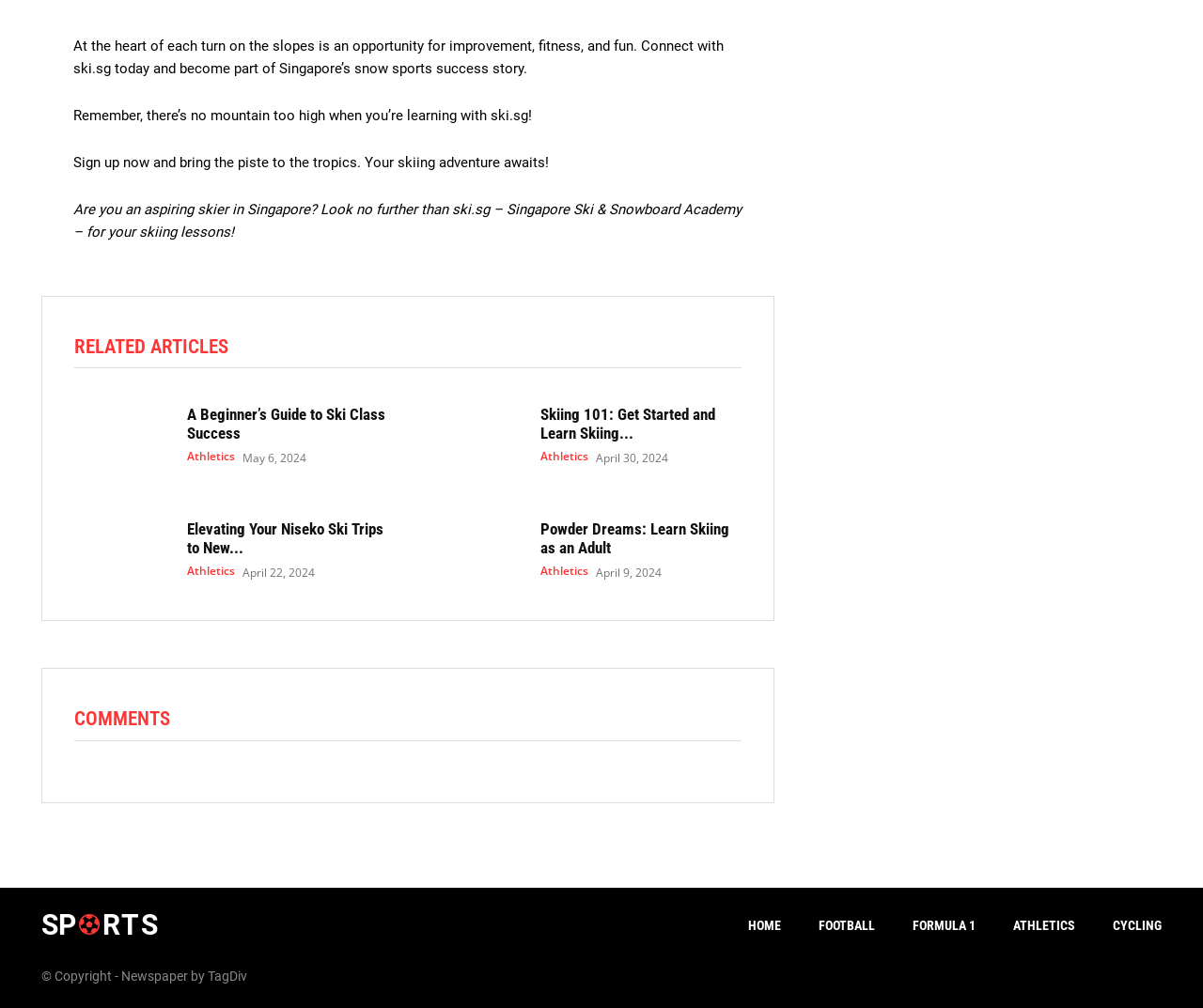Please provide the bounding box coordinates for the element that needs to be clicked to perform the instruction: "Sign up now". The coordinates must consist of four float numbers between 0 and 1, formatted as [left, top, right, bottom].

[0.061, 0.153, 0.456, 0.169]